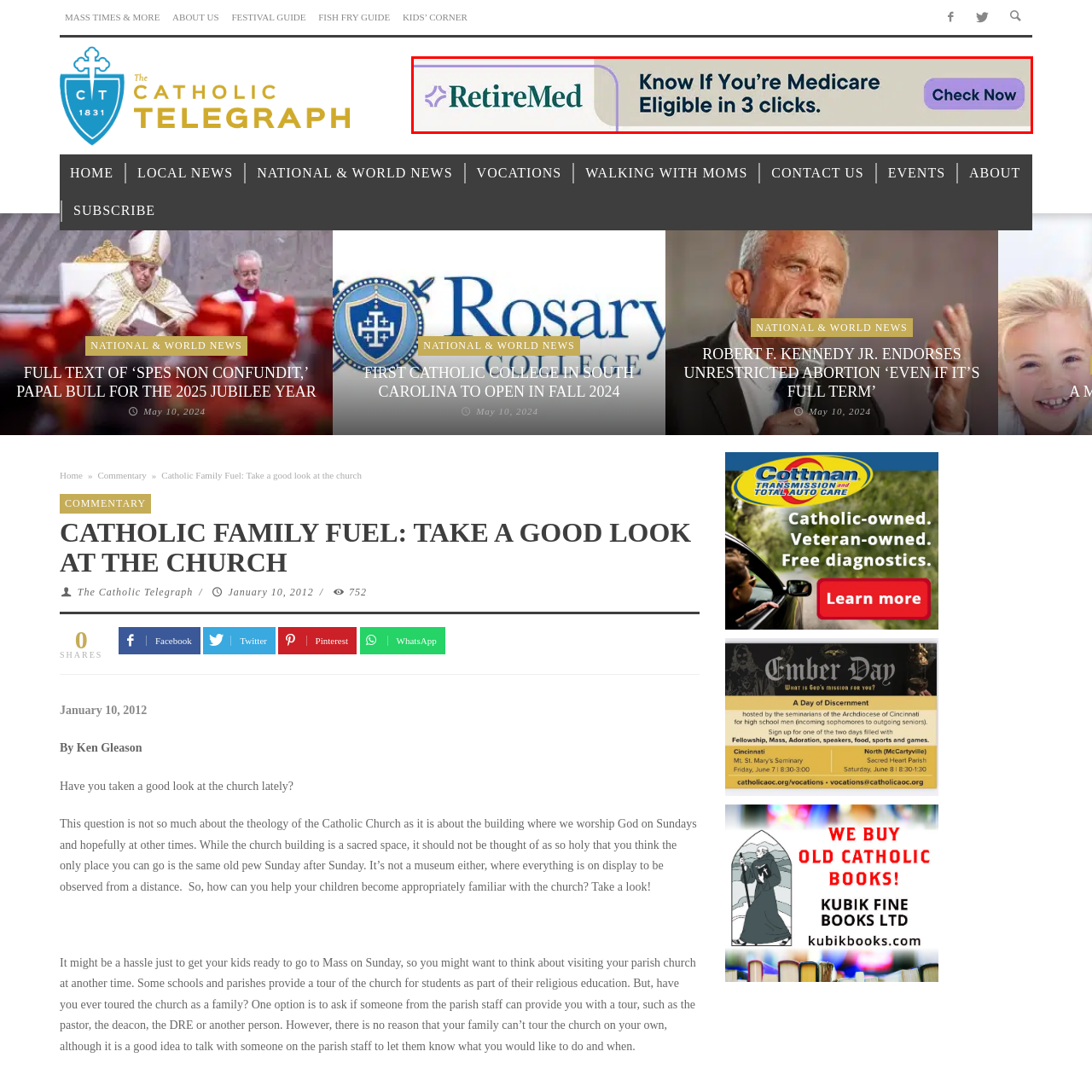What is the design style of the RetireMed banner?
View the image encased in the red bounding box and respond with a detailed answer informed by the visual information.

The design of the banner is clean and professional, featuring the RetireMed logo prominently and a clear call-to-action button labeled 'Check Now', which gives a sense of simplicity and ease of use.